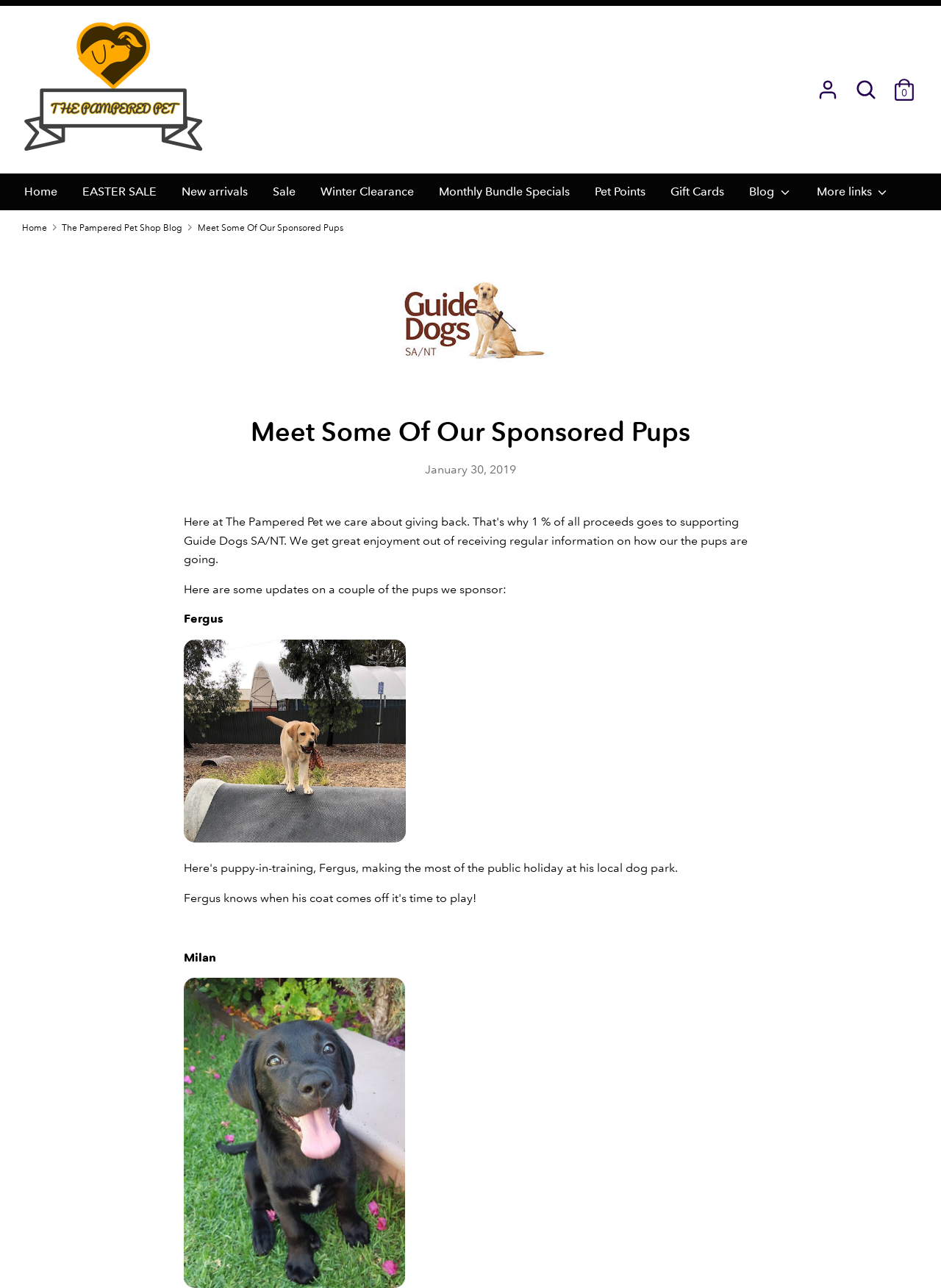Create an elaborate caption for the webpage.

The webpage is about The Pampered Pet, a company that cares about giving back, with 1% of all proceeds going to support Guide Dogs SA/NT. 

At the top left corner, there is a logo of The Pampered Pet, which is also a link. Next to it, there is a search bar with a search button and a close search button. On the top right corner, there are several links, including "Home", "EASTER SALE", "New arrivals", "Sale", and more. 

Below the top navigation bar, there is a main navigation menu with links to "Home", "The Pampered Pet Shop Blog", and "Meet Some Of Our Sponsored Pups". The "Meet Some Of Our Sponsored Pups" link is highlighted, indicating that it is the current page. 

On the main content area, there is a heading "Meet Some Of Our Sponsored Pups" and an image related to the sponsored pups. Below the heading, there is a paragraph of text that says "Here are some updates on a couple of the pups we sponsor:". 

Following the paragraph, there are two sections, each with a title, "Fergus" and "Milan", respectively. There is also a date "January 30, 2019" mentioned on the page.